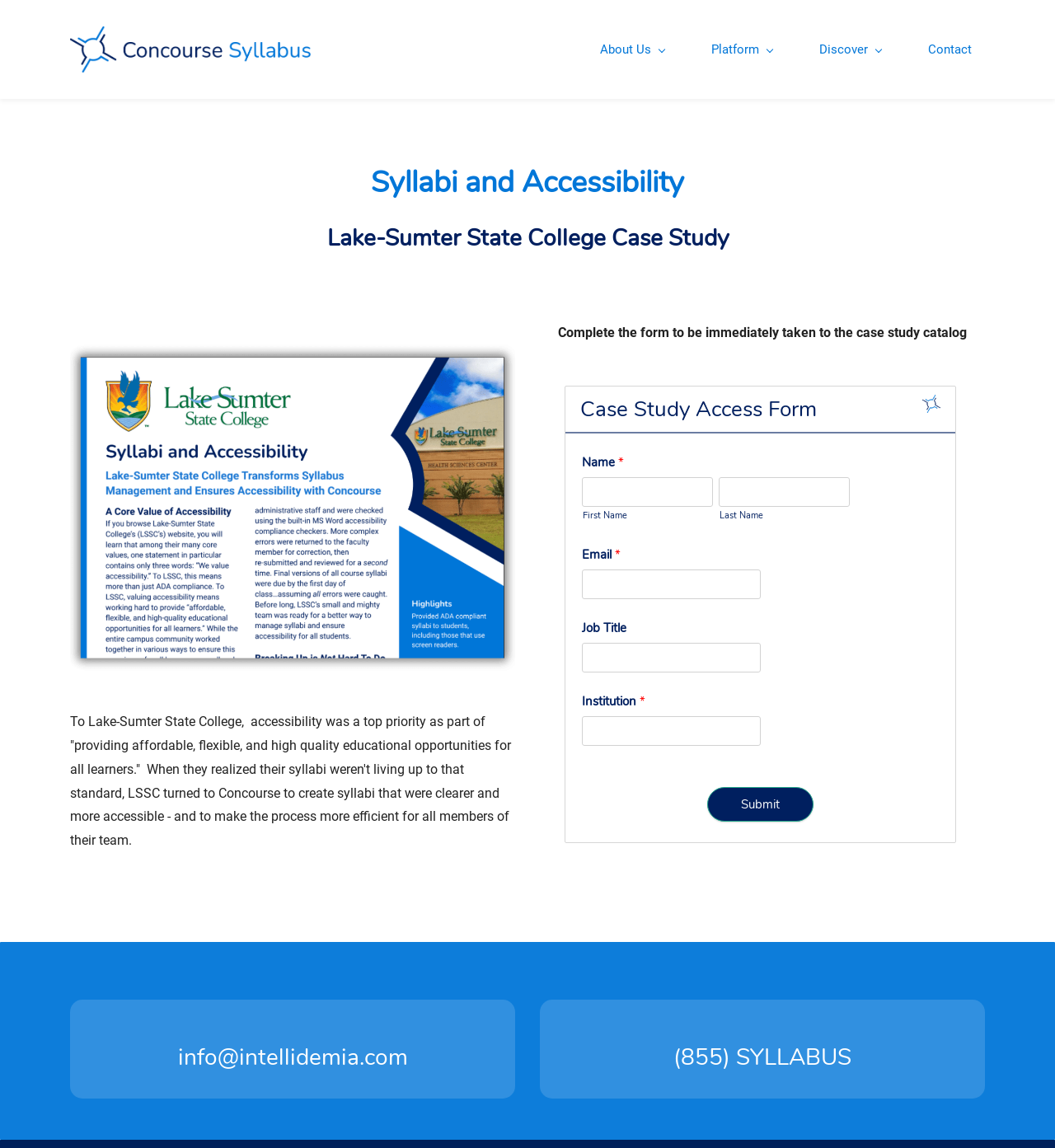Locate the bounding box of the user interface element based on this description: "About Us".

[0.556, 0.032, 0.642, 0.054]